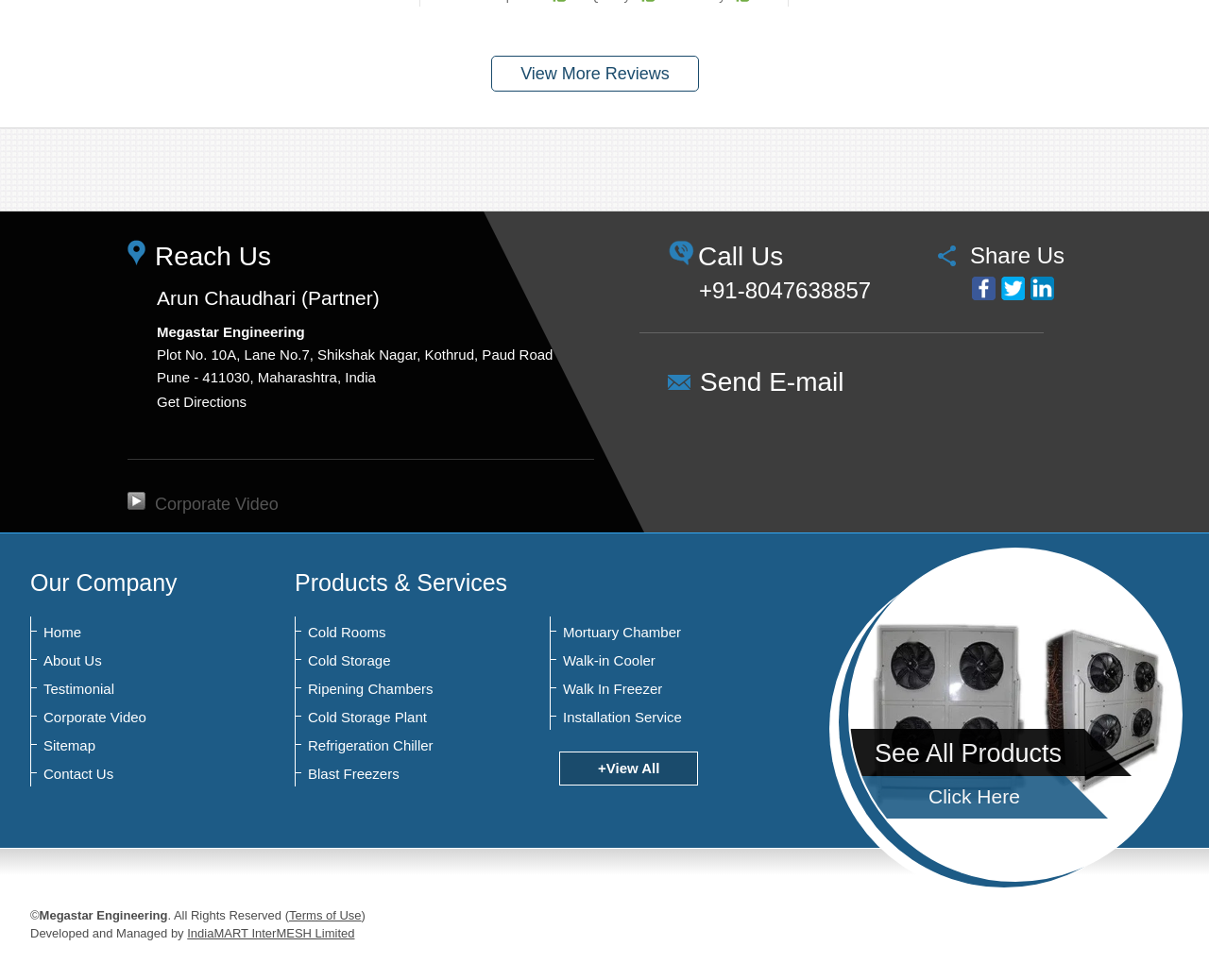Please find the bounding box coordinates of the element that you should click to achieve the following instruction: "Search for products". The coordinates should be presented as four float numbers between 0 and 1: [left, top, right, bottom].

None